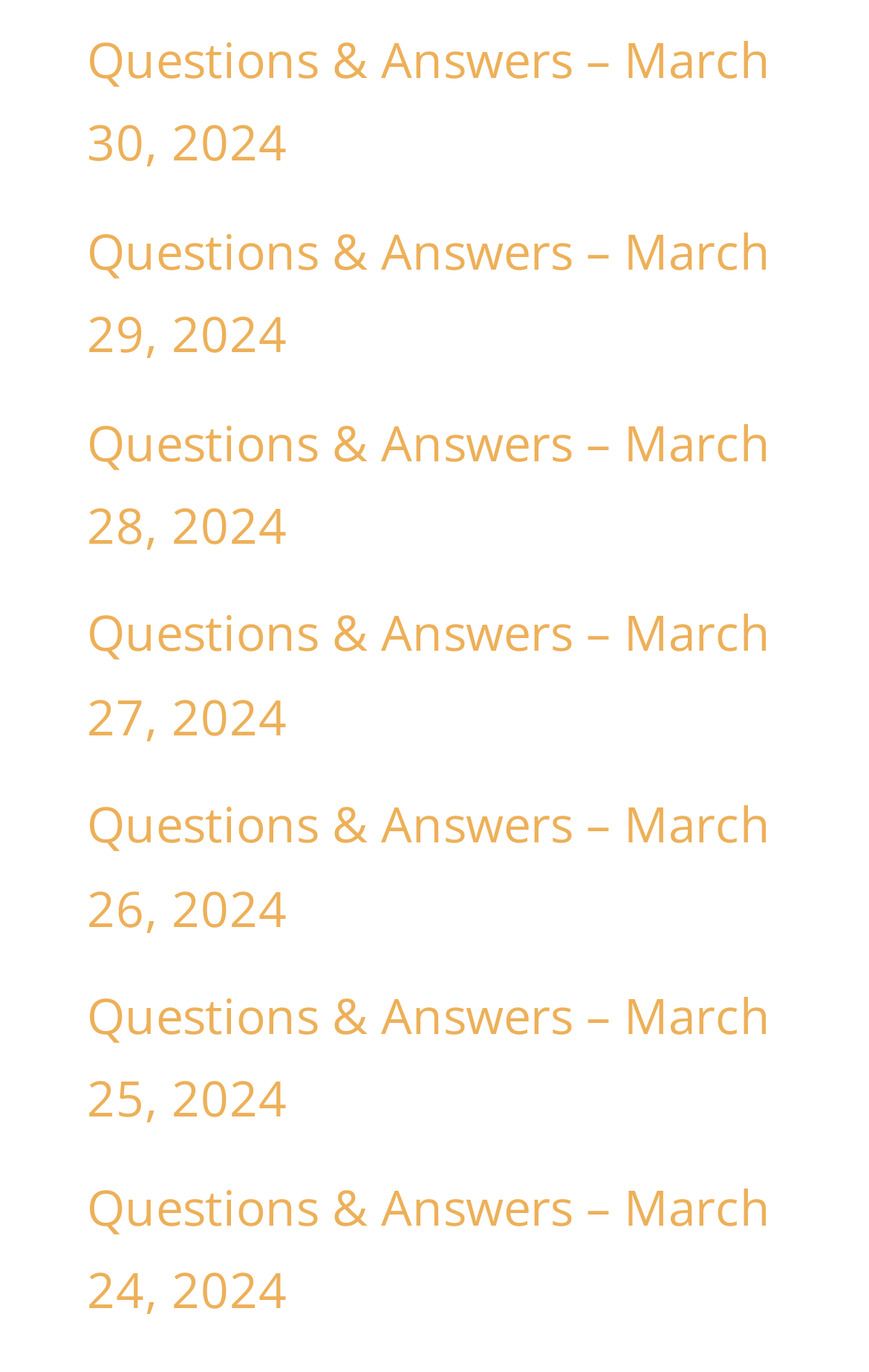Using a single word or phrase, answer the following question: 
How many days of questions and answers are available?

7 days